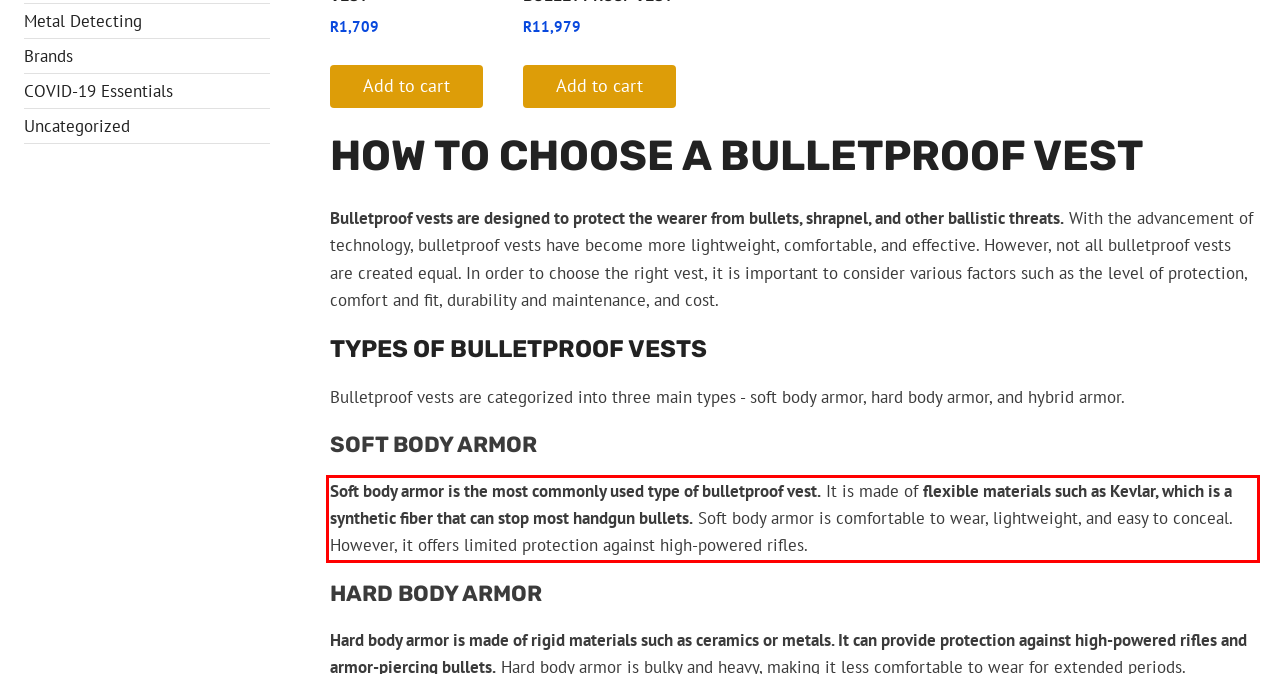Review the webpage screenshot provided, and perform OCR to extract the text from the red bounding box.

Soft body armor is the most commonly used type of bulletproof vest. It is made of flexible materials such as Kevlar, which is a synthetic fiber that can stop most handgun bullets. Soft body armor is comfortable to wear, lightweight, and easy to conceal. However, it offers limited protection against high-powered rifles.